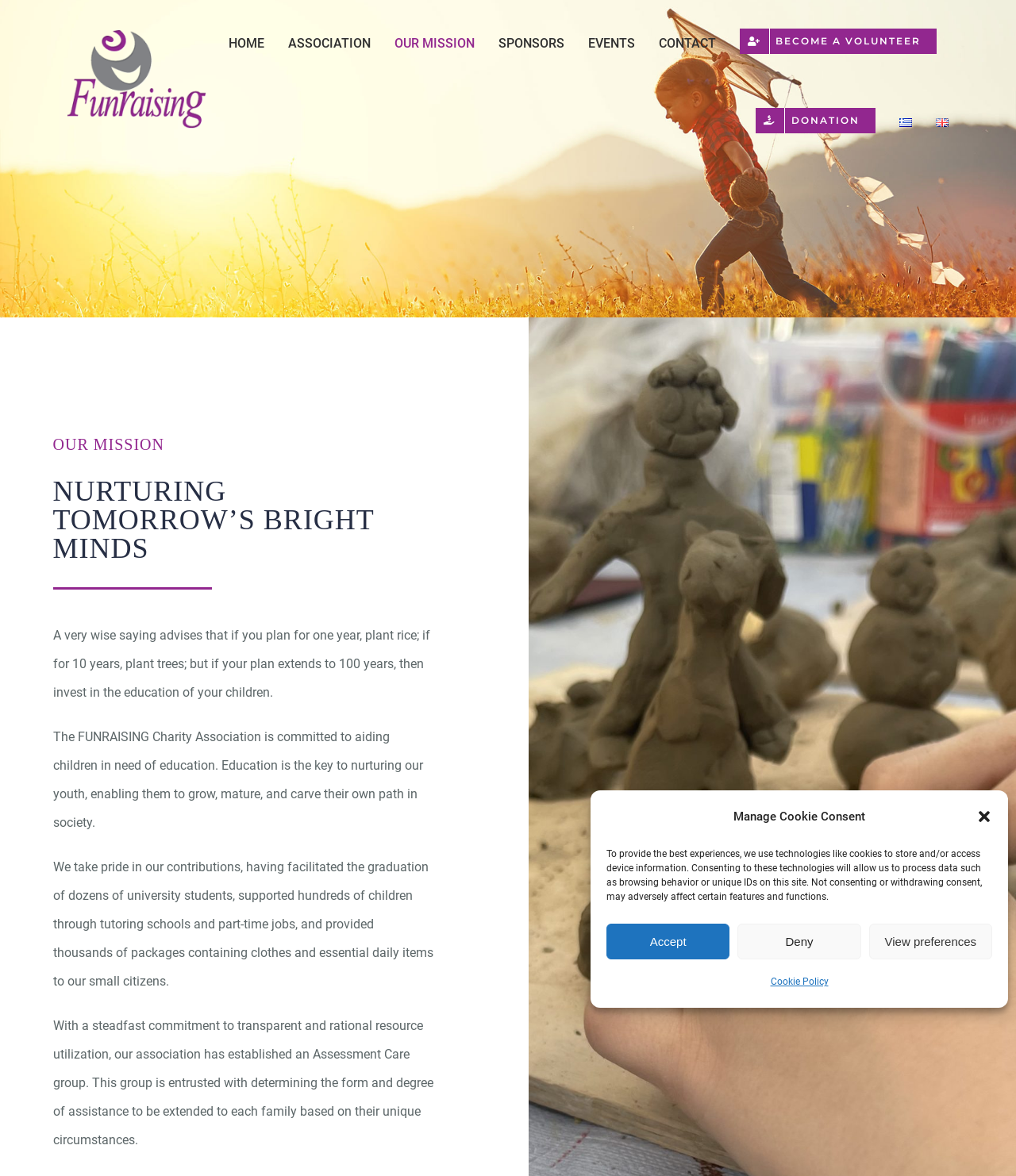Determine the bounding box coordinates of the area to click in order to meet this instruction: "Click the Go to Top button".

[0.904, 0.84, 0.941, 0.864]